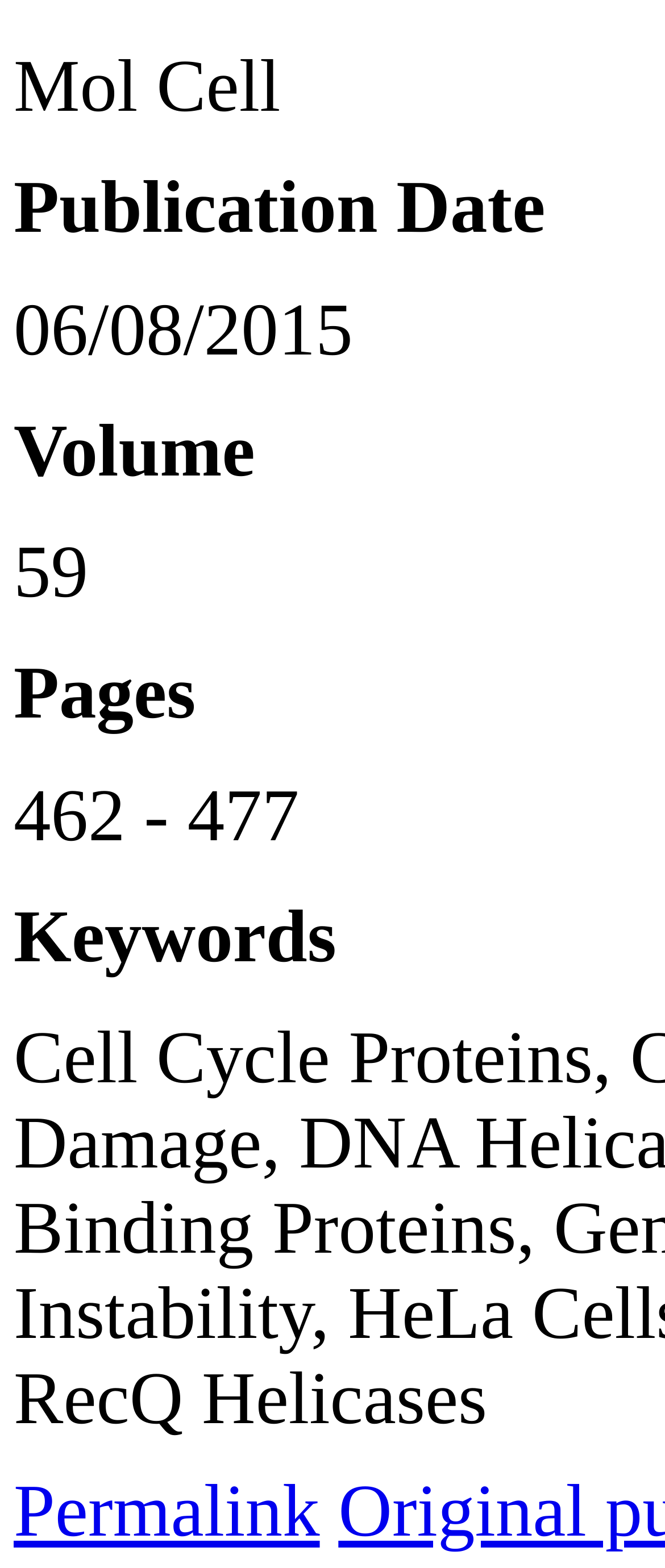Please provide the bounding box coordinates in the format (top-left x, top-left y, bottom-right x, bottom-right y). Remember, all values are floating point numbers between 0 and 1. What is the bounding box coordinate of the region described as: Permalink

[0.021, 0.938, 0.481, 0.99]